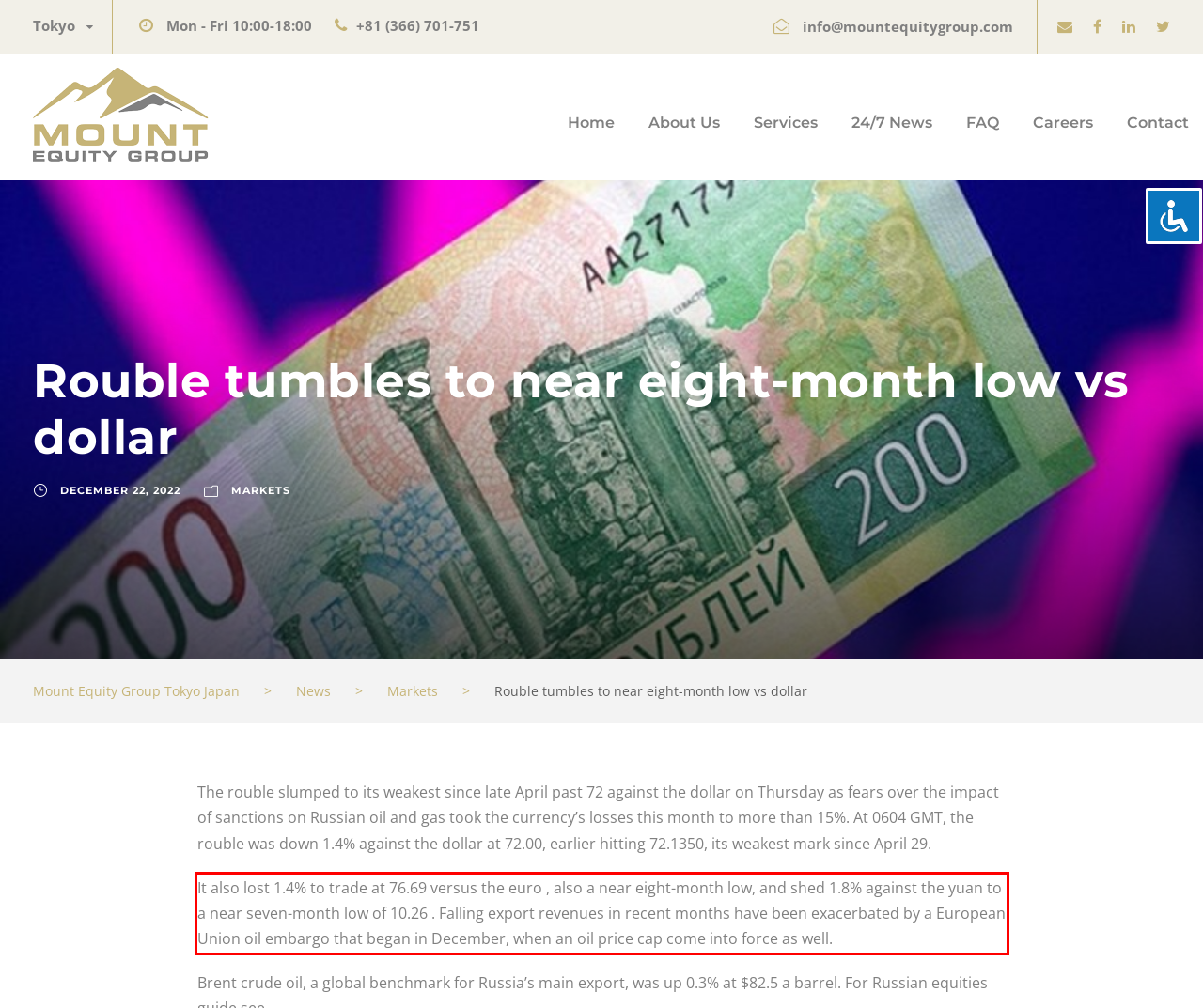Examine the webpage screenshot and use OCR to recognize and output the text within the red bounding box.

It also lost 1.4% to trade at 76.69 versus the euro , also a near eight-month low, and shed 1.8% against the yuan to a near seven-month low of 10.26 . Falling export revenues in recent months have been exacerbated by a European Union oil embargo that began in December, when an oil price cap come into force as well.